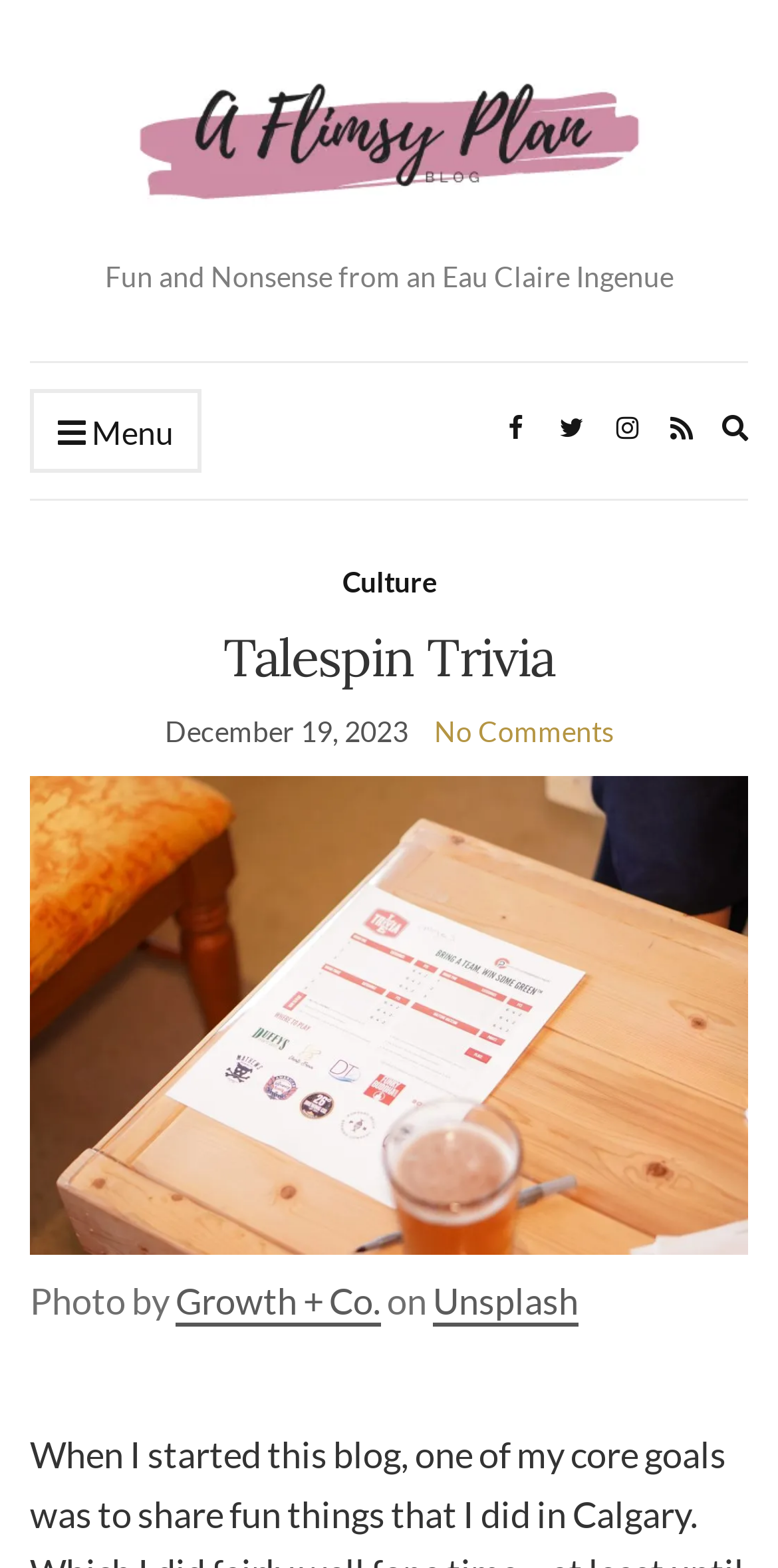Provide a thorough summary of the webpage.

The webpage is about Talespin Trivia, with a title "A Flimsy Plan" at the top center of the page. Below the title, there is a tagline "Fun and Nonsense from an Eau Claire Ingenue" positioned near the top of the page. 

On the top left, there is a menu icon, and on the top right, there are five social media icons. Next to the menu icon, there is a search icon with an expandable search form. 

The main content of the page is a blog post or article, with a heading "Talespin Trivia" at the top. The post is dated December 19, 2023, and has no comments. The article content is accompanied by a large image, which is a stock image of a trivia night, taking up most of the page's width. The image has a caption at the bottom, crediting the photo to Growth + Co. on Unsplash.

There are no other notable elements on the page besides the mentioned components.